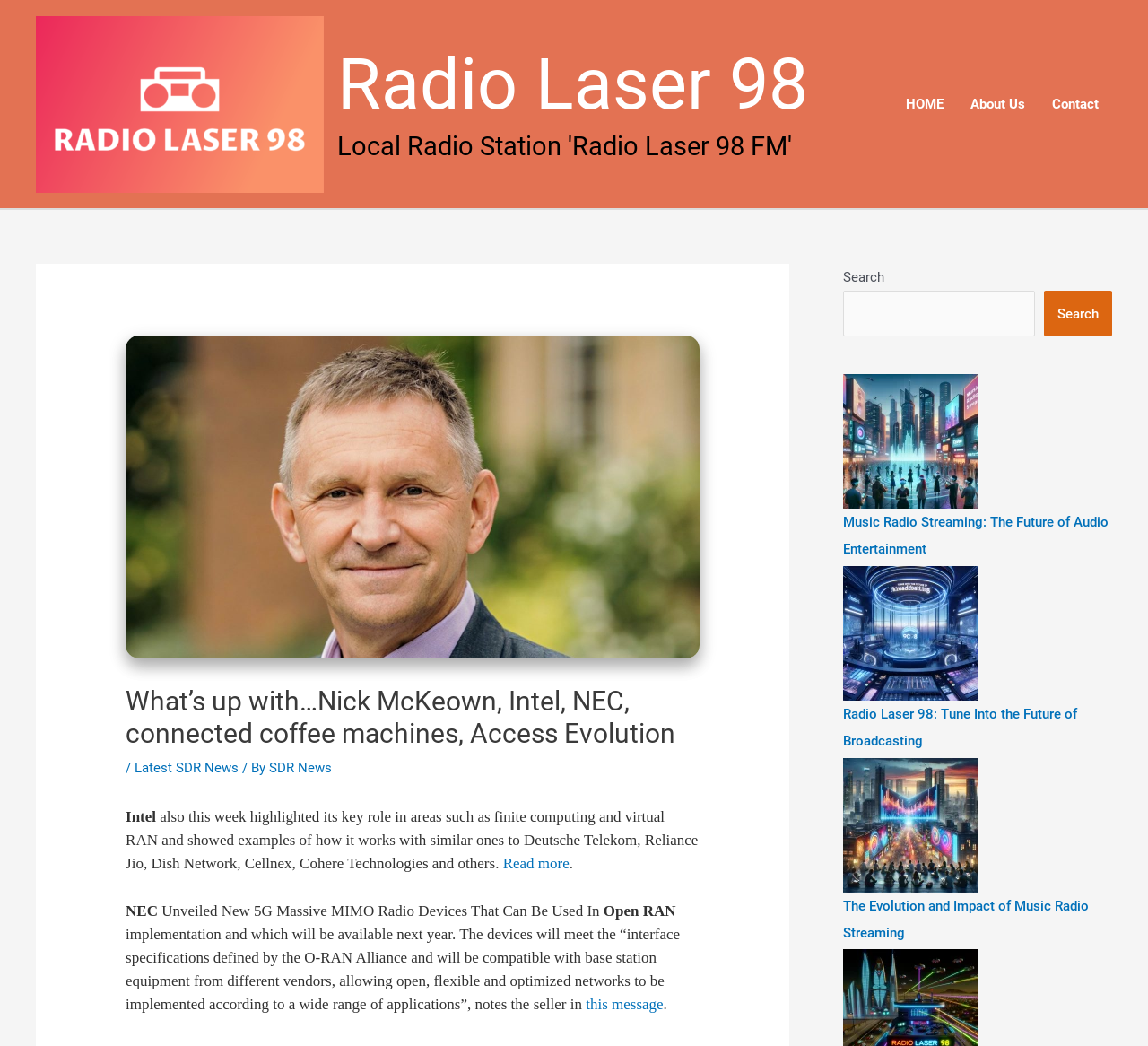Please determine the heading text of this webpage.

What’s up with…Nick McKeown, Intel, NEC, connected coffee machines, Access Evolution